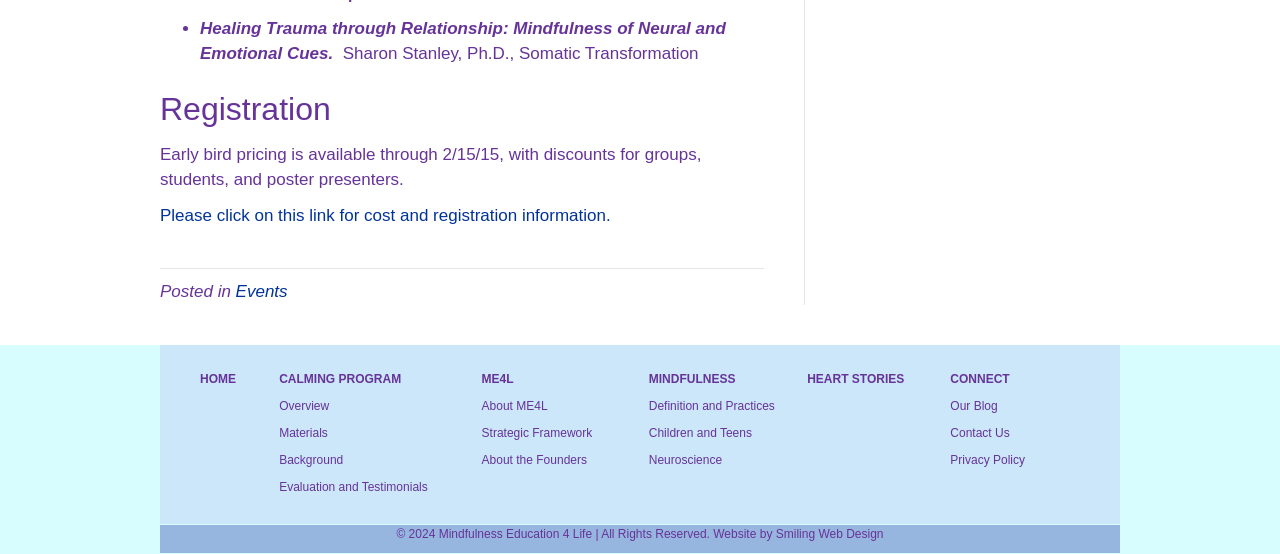Use a single word or phrase to answer the question: What is the role of Sharon Stanley?

Ph.D., Somatic Transformation